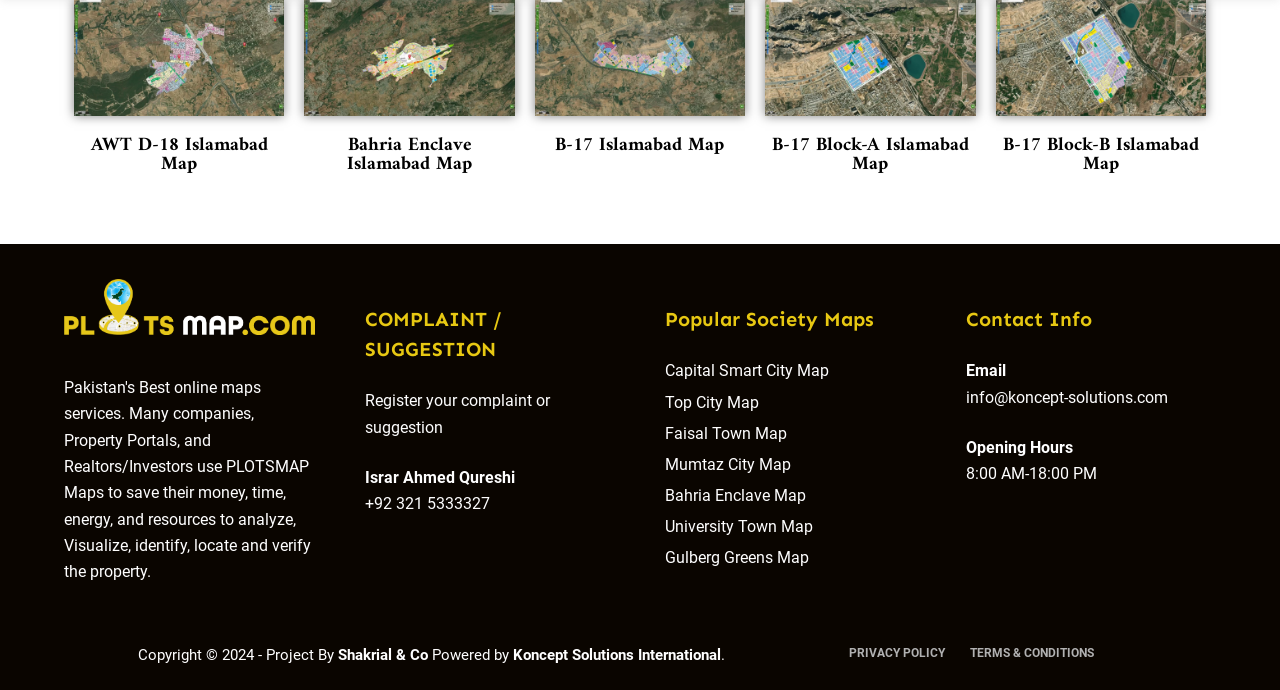Please find the bounding box coordinates of the clickable region needed to complete the following instruction: "Send an email to info@koncept-solutions.com". The bounding box coordinates must consist of four float numbers between 0 and 1, i.e., [left, top, right, bottom].

[0.754, 0.562, 0.912, 0.589]